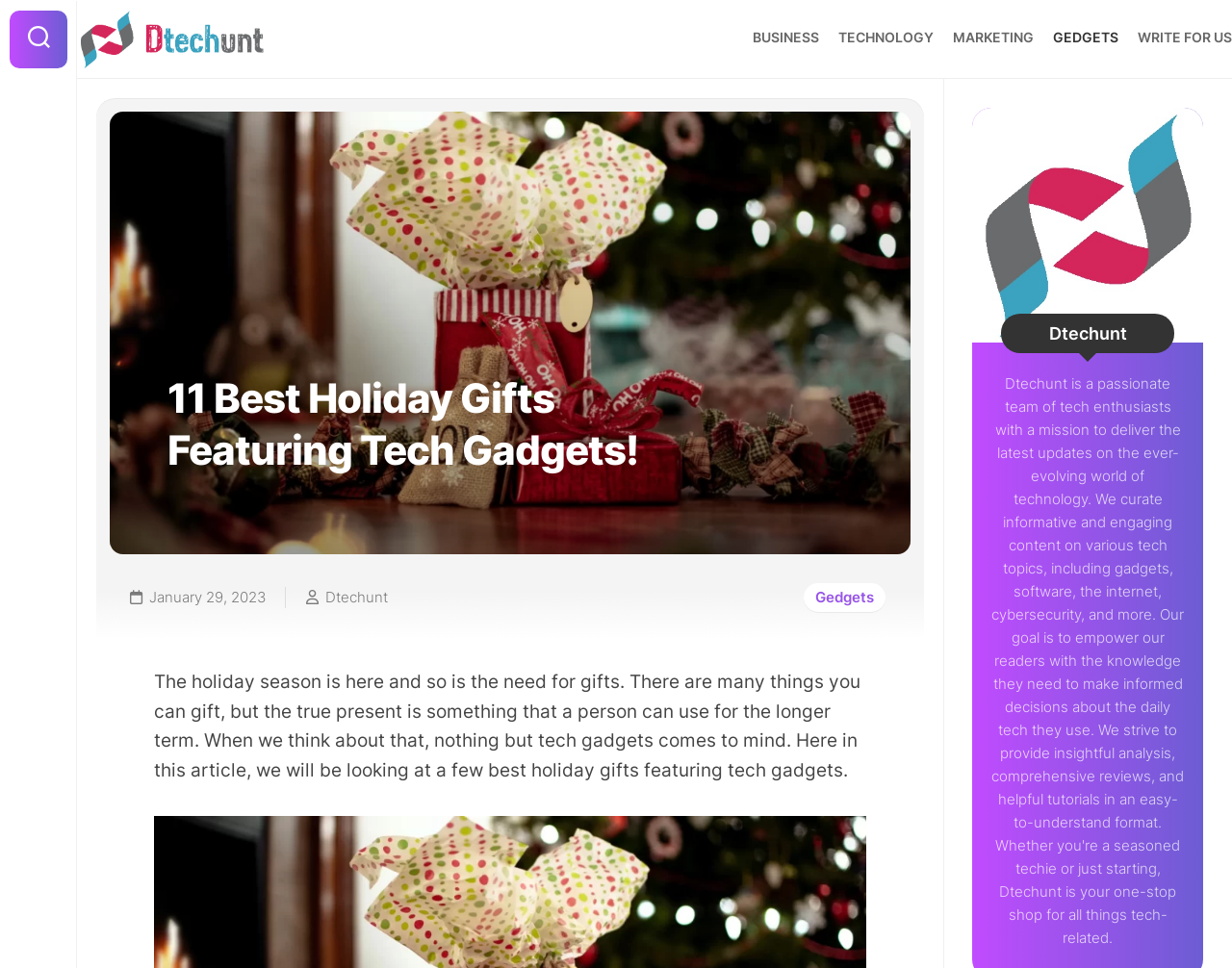How many holiday gifts are being featured in the article?
Look at the screenshot and respond with one word or a short phrase.

11